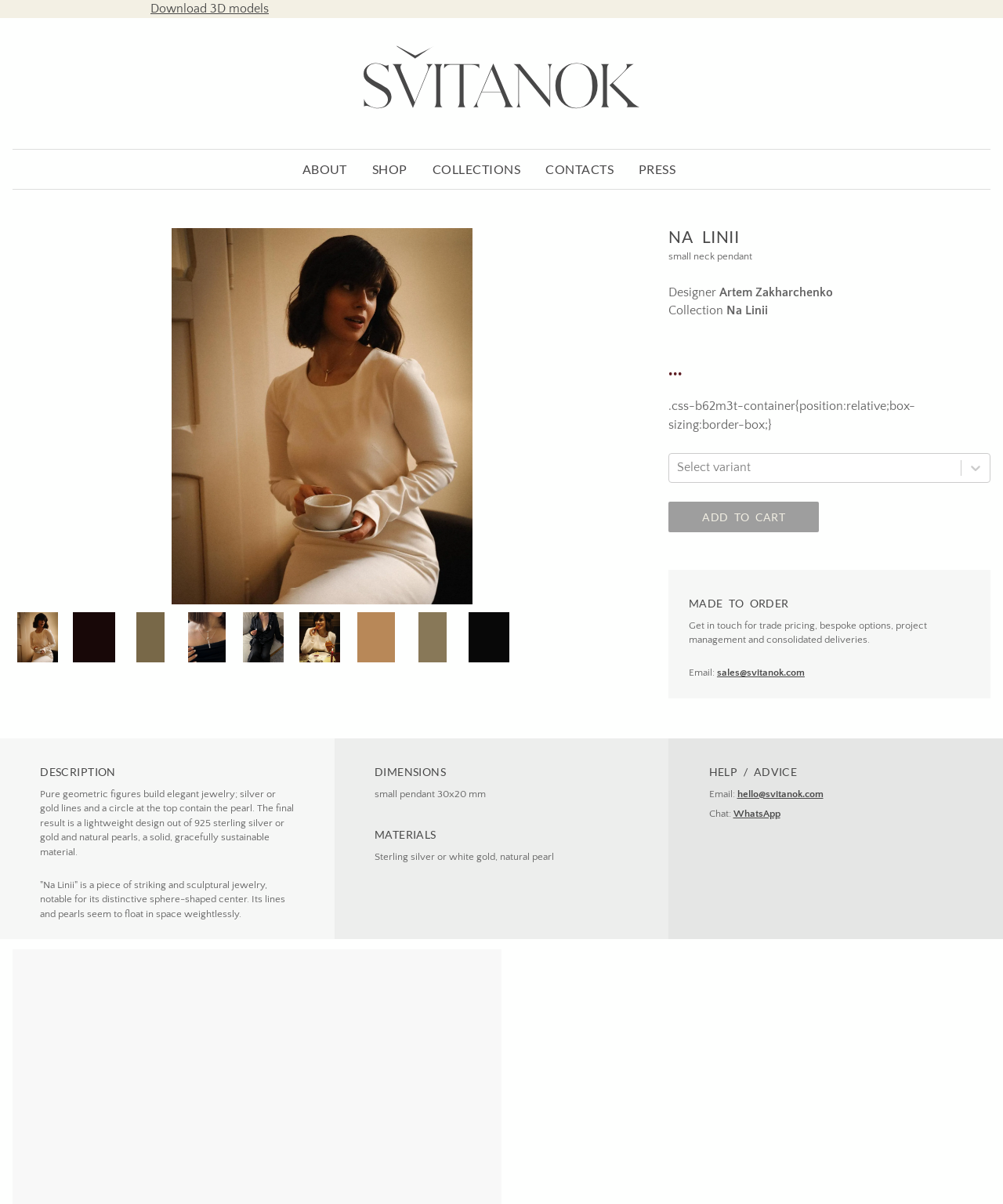Pinpoint the bounding box coordinates of the clickable area needed to execute the instruction: "Click the 'ABOUT' link". The coordinates should be specified as four float numbers between 0 and 1, i.e., [left, top, right, bottom].

[0.301, 0.135, 0.346, 0.146]